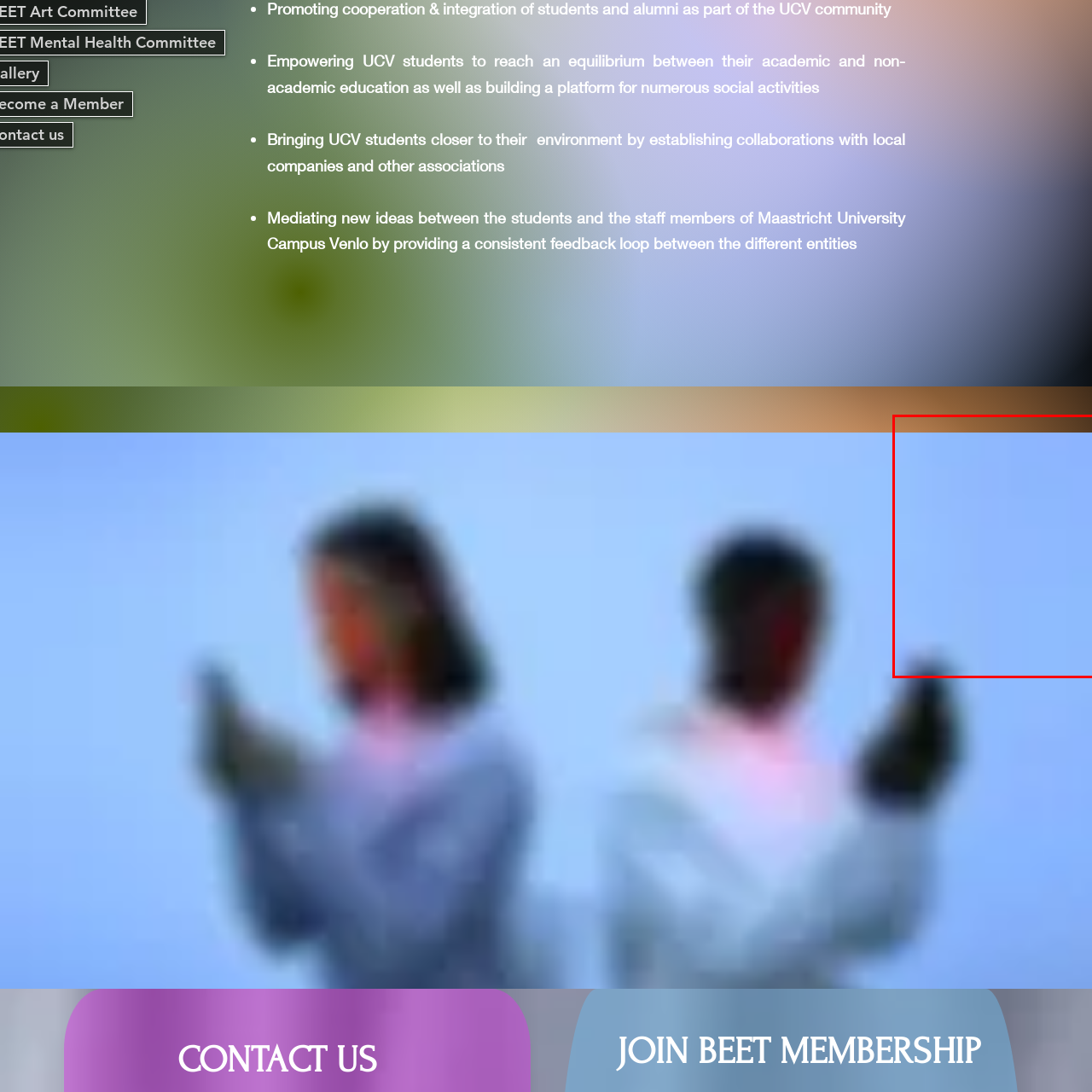Write a comprehensive caption detailing the image within the red boundary.

The image depicts a group of young individuals actively engaged with their mobile phones against a clear blue sky backdrop. This scene illustrates the modern, tech-savvy environment at UCV, where students utilize technology to enhance their academic and non-academic experiences. The image captures the essence of connectivity and collaboration among students, aligning with the initiative to empower UCV students through various social activities and partnerships with local businesses. The dynamic atmosphere symbolizes a vibrant community that fosters interaction, creativity, and feedback among students and faculty, integral to the learning experience at Maastricht University Campus Venlo.